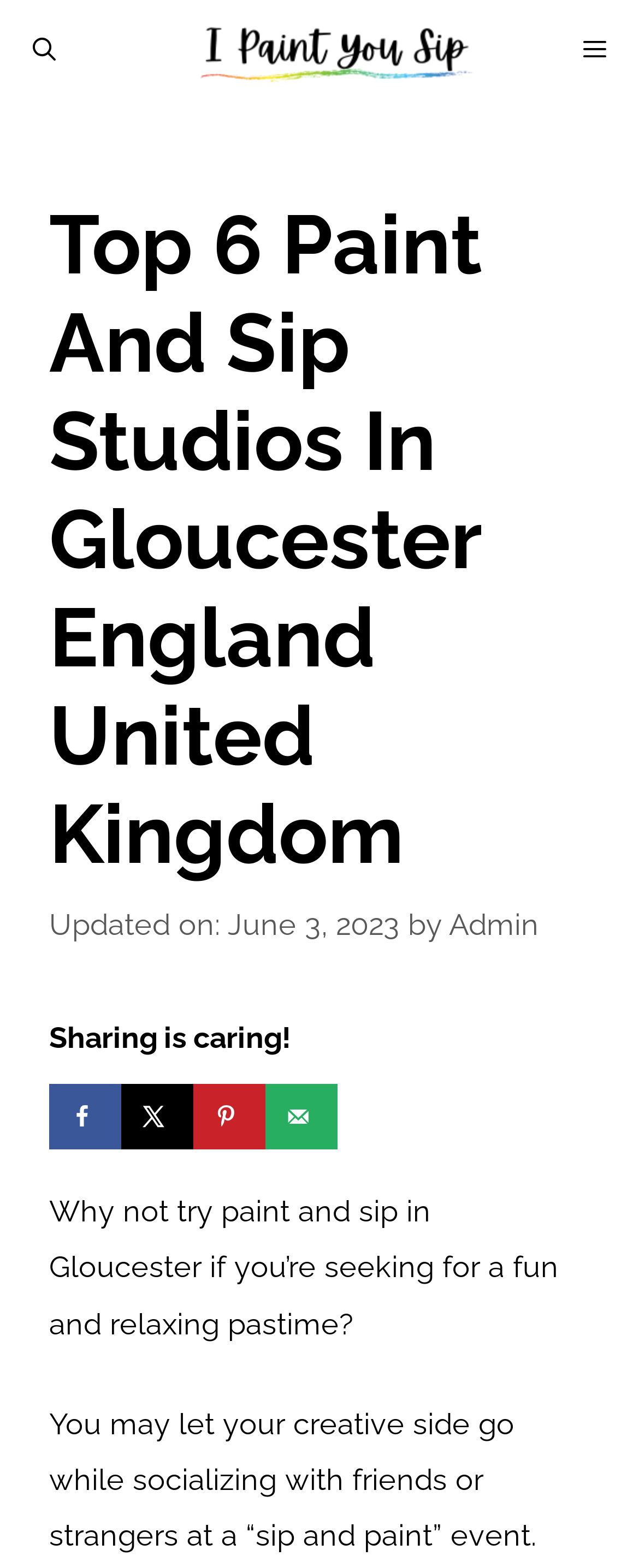Locate the bounding box coordinates of the region to be clicked to comply with the following instruction: "Save to Pinterest". The coordinates must be four float numbers between 0 and 1, in the form [left, top, right, bottom].

[0.303, 0.691, 0.415, 0.733]